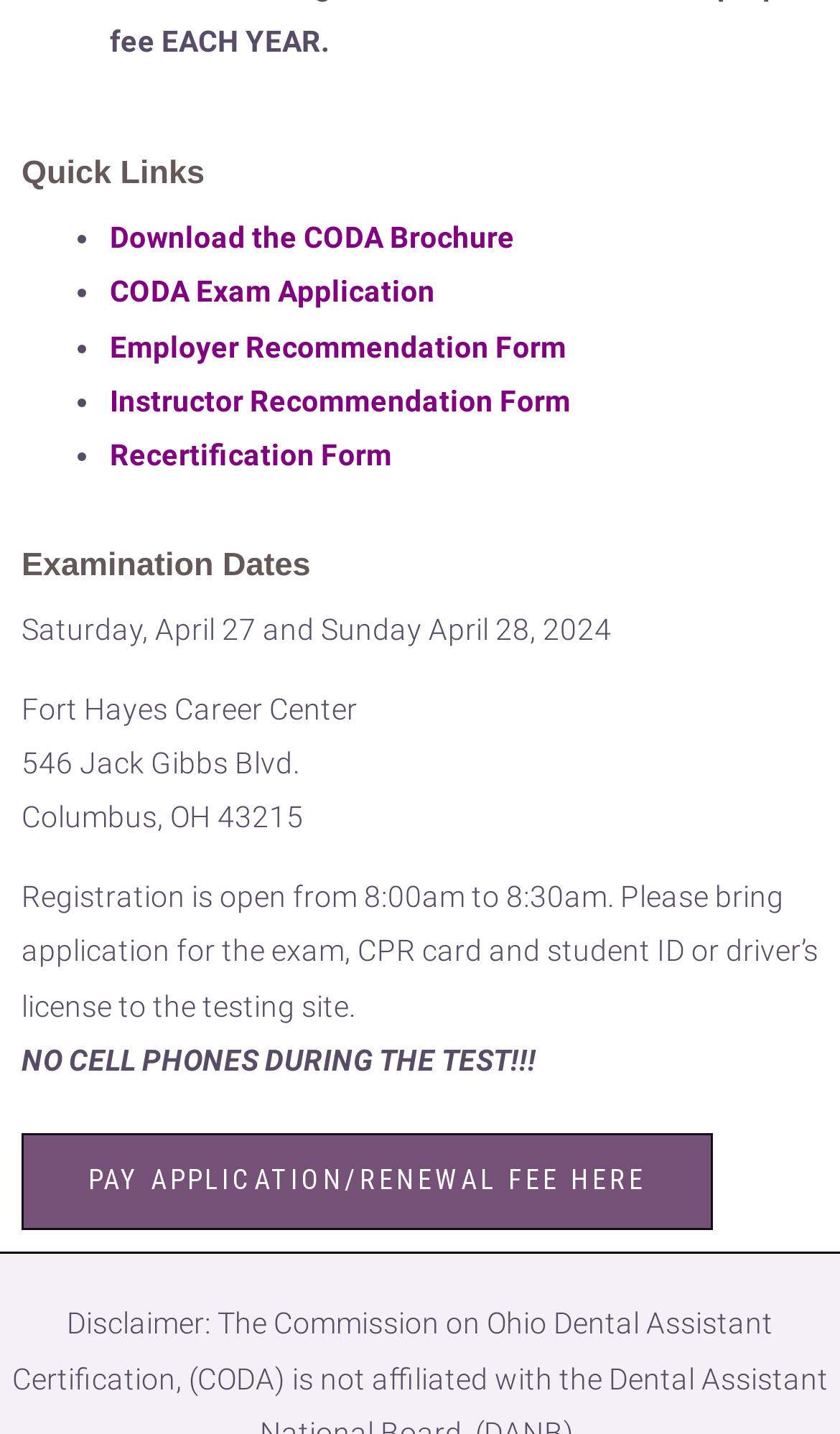Please provide the bounding box coordinates for the UI element as described: "Recertification Form". The coordinates must be four floats between 0 and 1, represented as [left, top, right, bottom].

[0.131, 0.305, 0.467, 0.33]